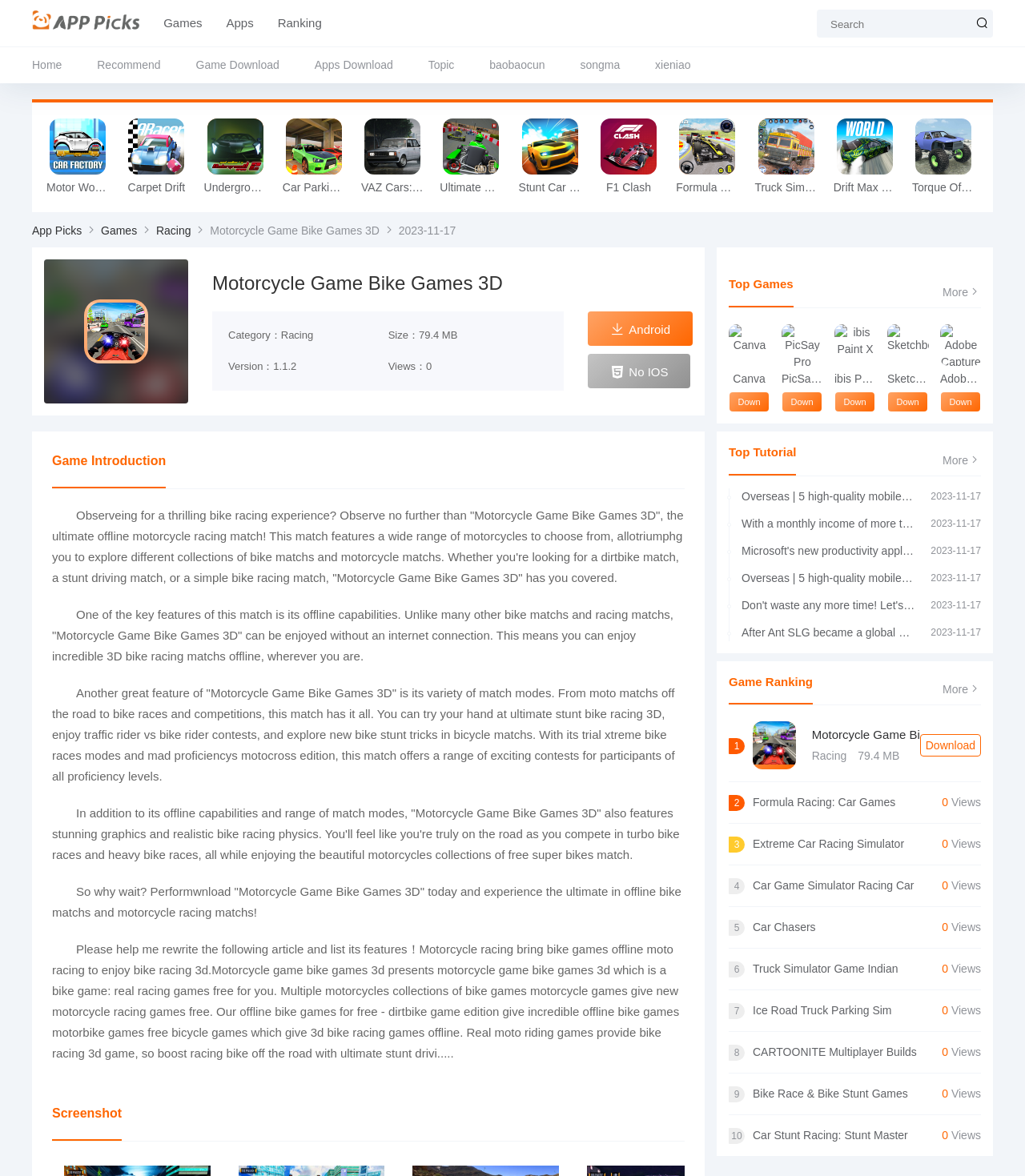What is the name of the game?
Give a single word or phrase answer based on the content of the image.

Motorcycle Game Bike Games 3D